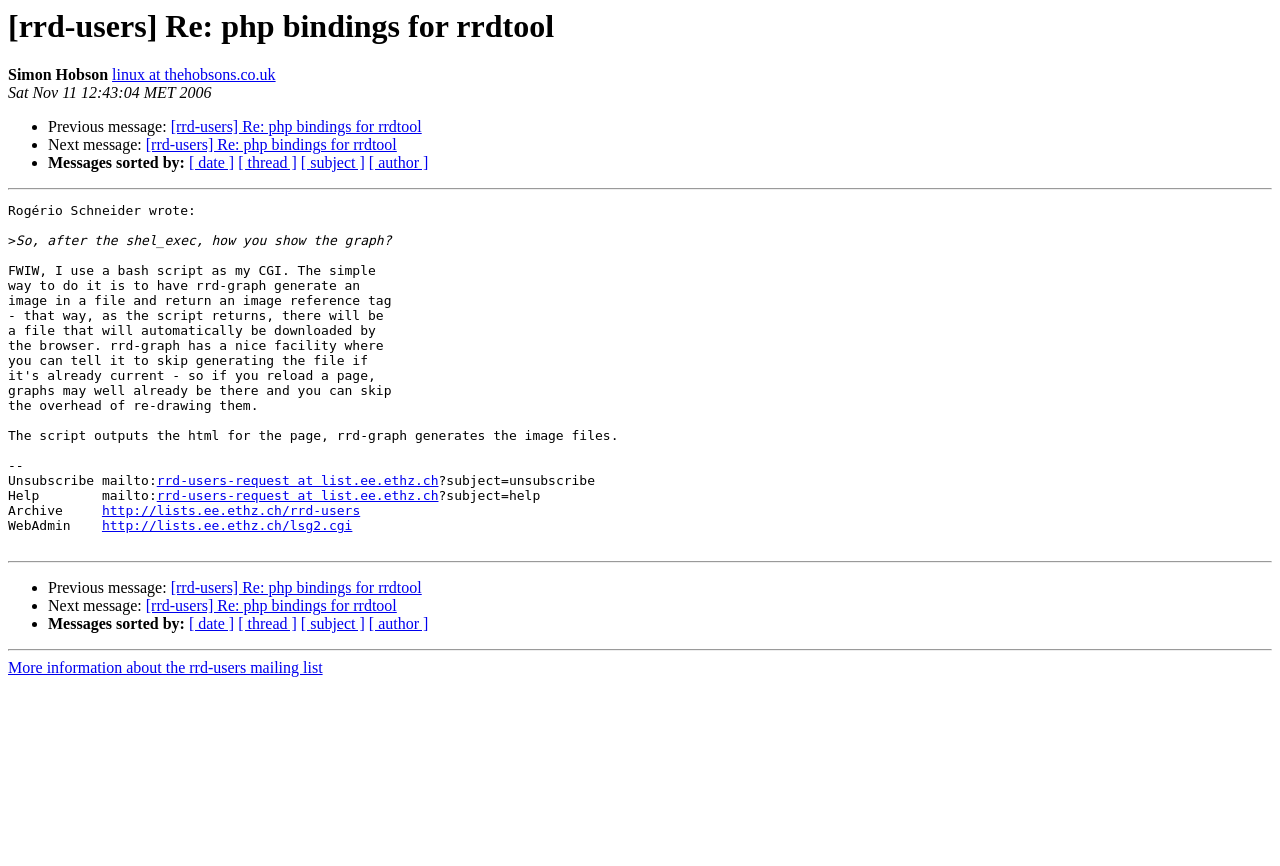Provide a brief response in the form of a single word or phrase:
What is the date of the message?

Sat Nov 11 12:43:04 MET 2006